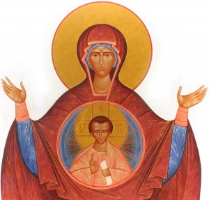Using the information in the image, give a comprehensive answer to the question: 
What is the feast of Dormition commemorating?

The feast of Dormition is commemorating the death and resurrection of Mary, reflecting a profound celebration of spiritual motherhood and the promise of eternal life in paradise. This feast is a significant event in the Orthodox Church, honoring Mary's life and her role in Christian theology.